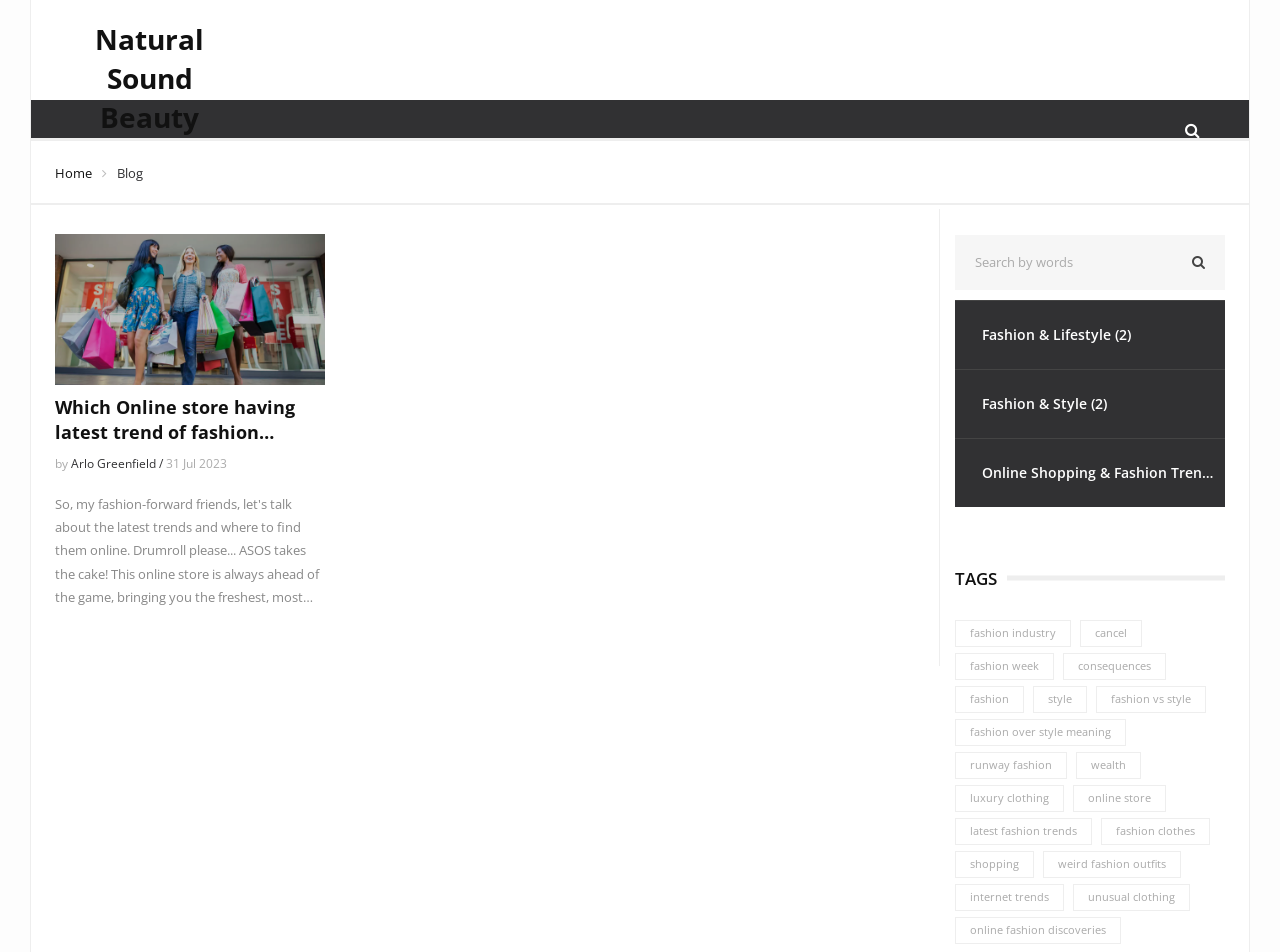Determine the bounding box coordinates of the section to be clicked to follow the instruction: "Click on the link to learn about the fashion industry". The coordinates should be given as four float numbers between 0 and 1, formatted as [left, top, right, bottom].

[0.746, 0.652, 0.837, 0.68]